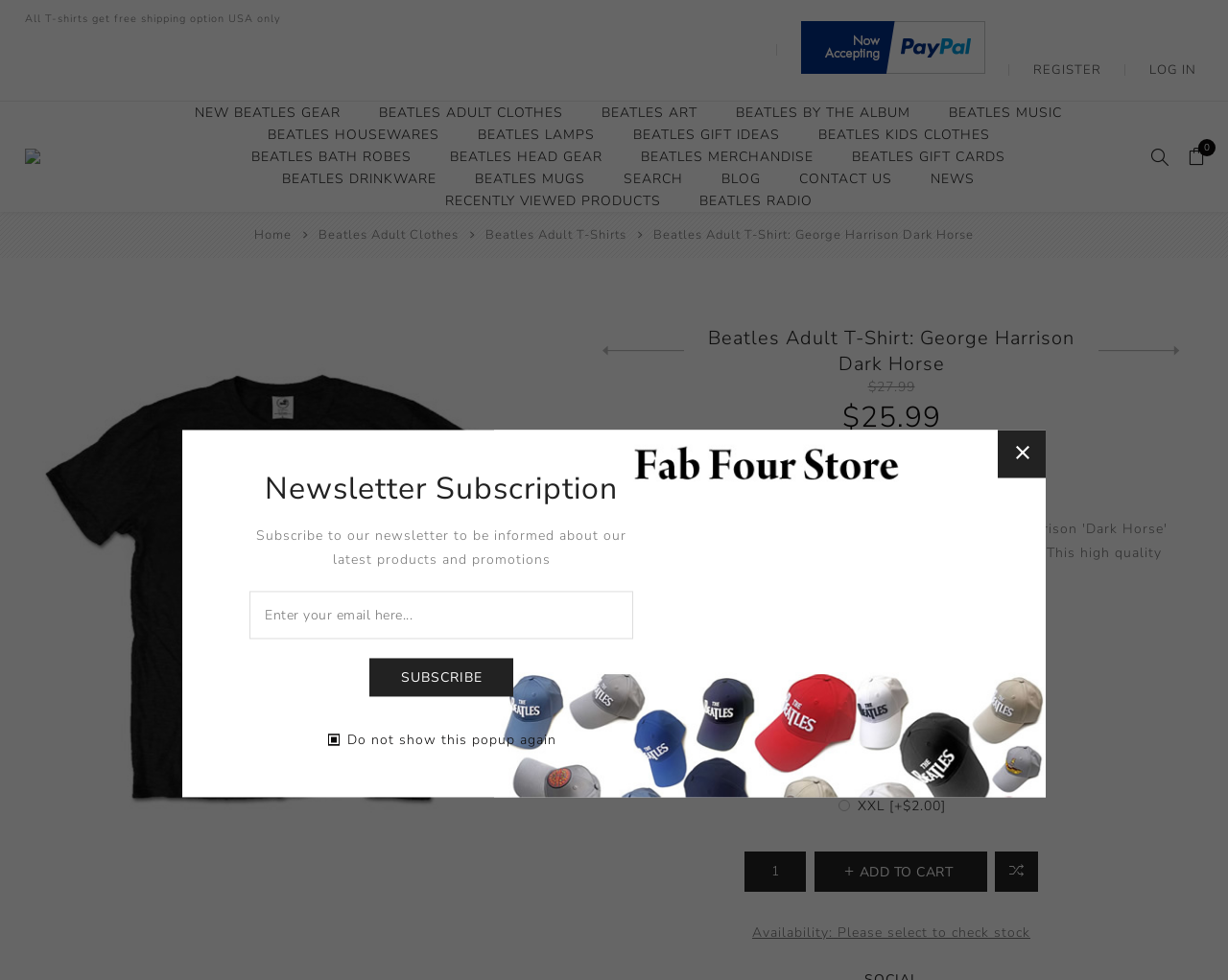Highlight the bounding box coordinates of the element that should be clicked to carry out the following instruction: "View Beatles Adult Clothes". The coordinates must be given as four float numbers ranging from 0 to 1, i.e., [left, top, right, bottom].

[0.255, 0.203, 0.377, 0.23]